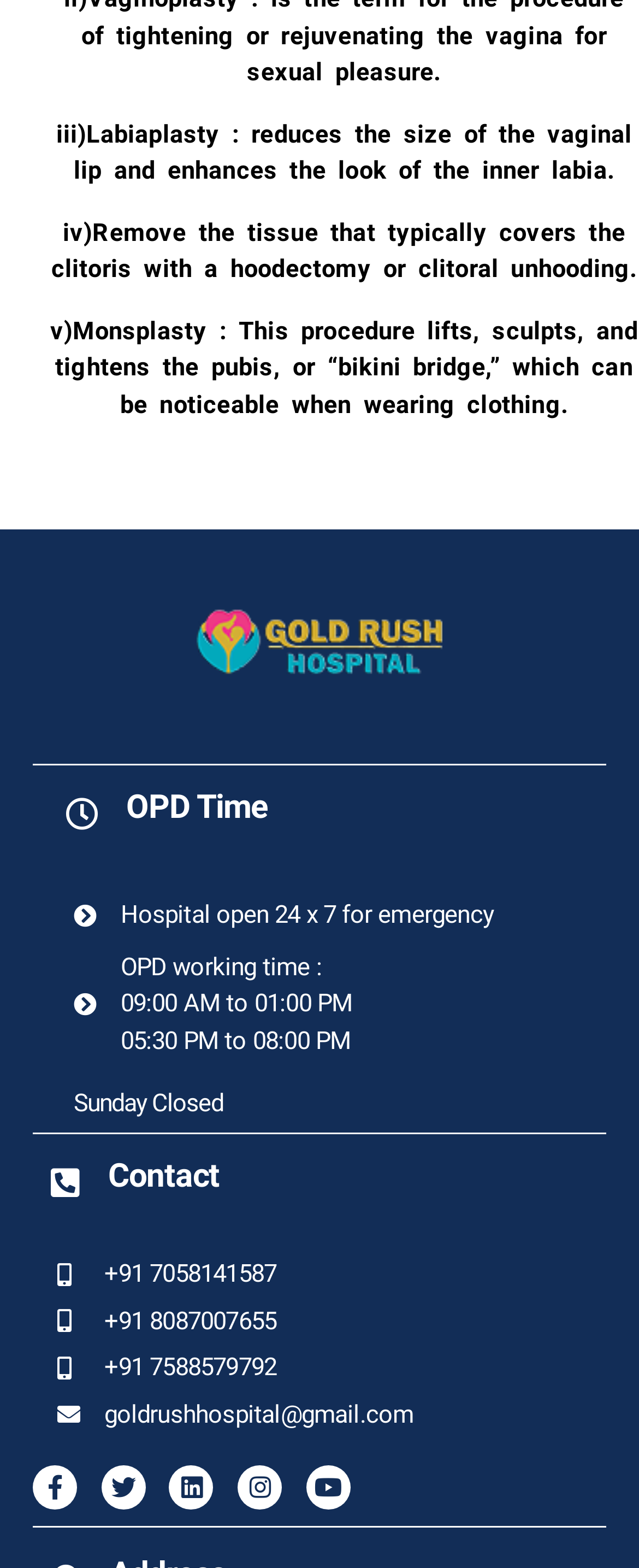What is the hospital's emergency service timing?
Please answer the question with a single word or phrase, referencing the image.

24 x 7